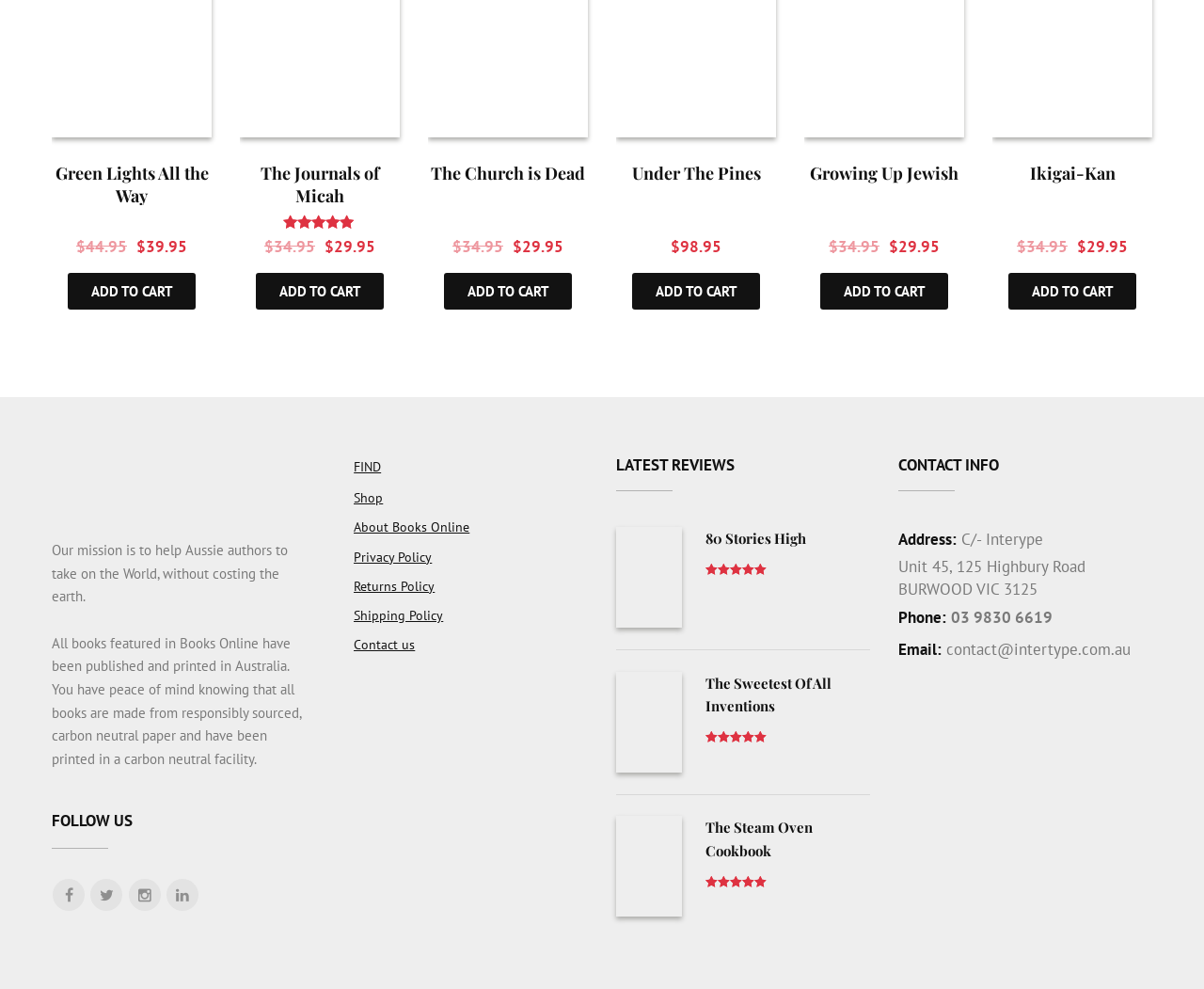What is the title of the first book?
We need a detailed and meticulous answer to the question.

The first book is titled 'Green Lights All the Way' as indicated by the heading element with the text 'Green Lights All the Way' and the link with the same text.